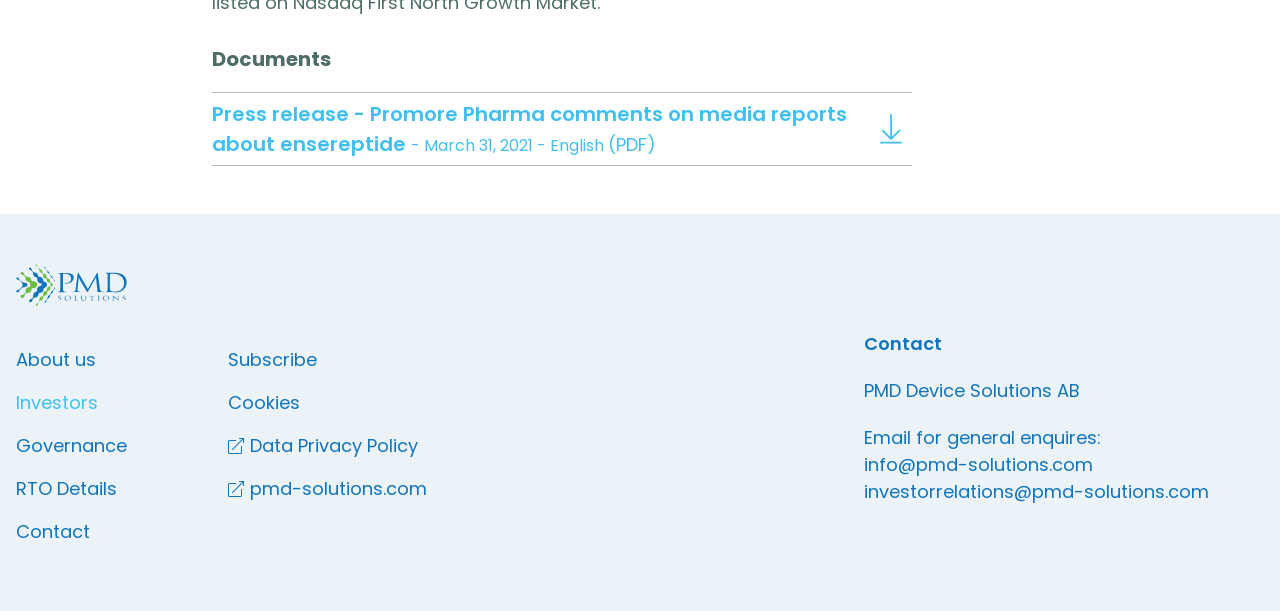What is the language of the press release?
Please give a detailed and elaborate answer to the question based on the image.

The language of the press release can be found in the StaticText element with the text 'English'.